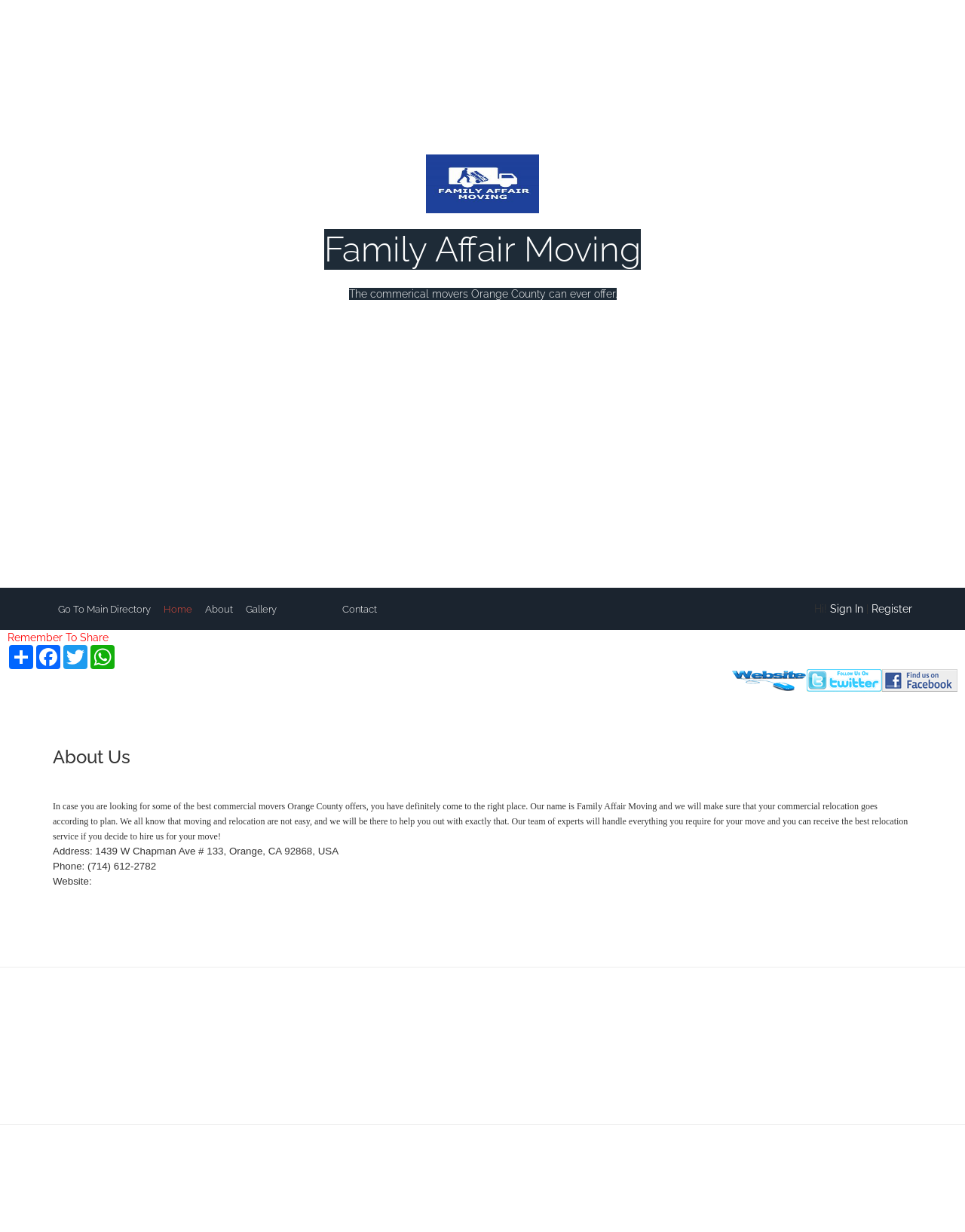What is the name of the moving company?
Based on the image, give a one-word or short phrase answer.

Family Affair Moving